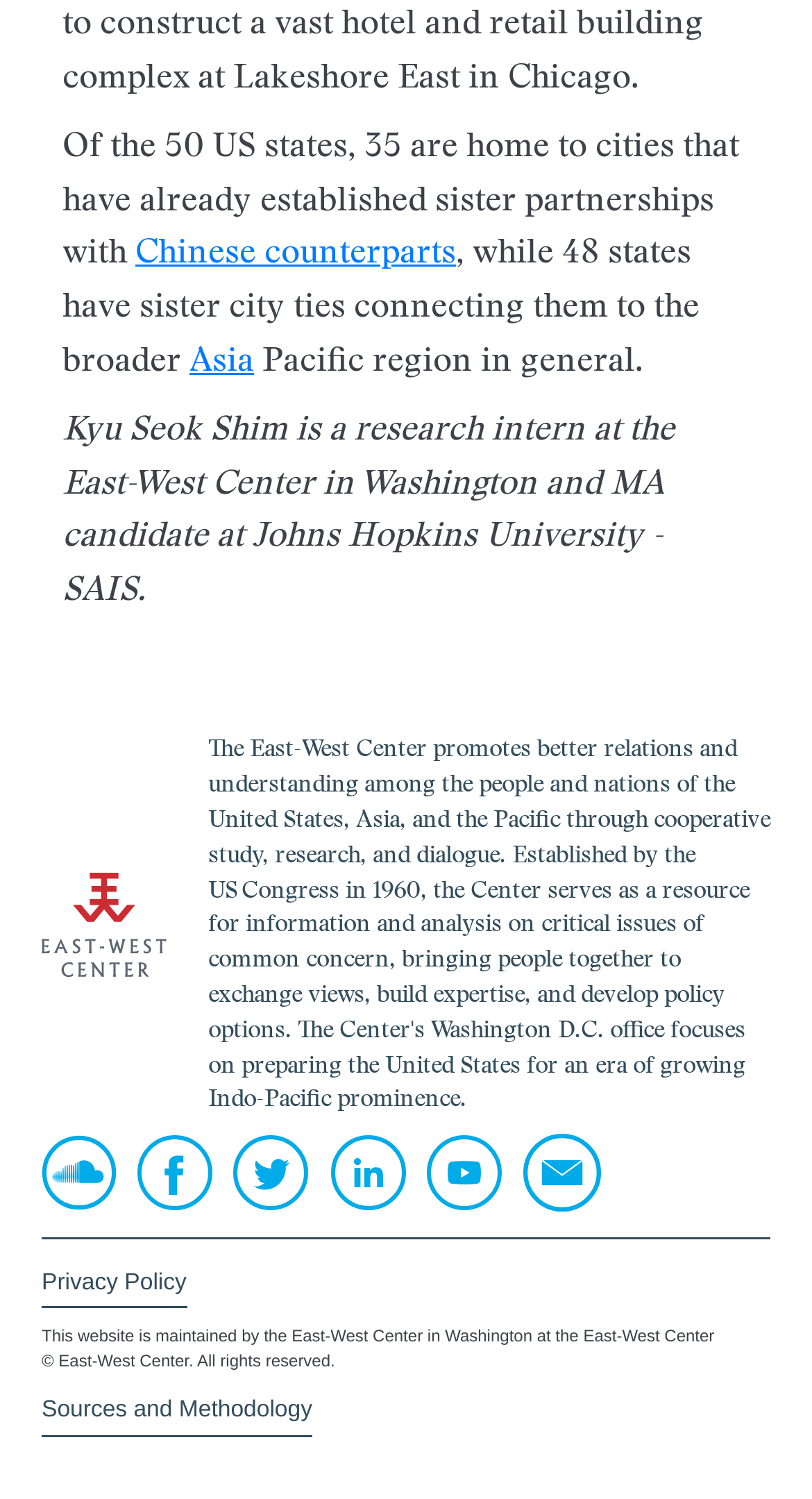Find the bounding box of the UI element described as follows: "Privacy Policy".

[0.051, 0.845, 0.23, 0.873]